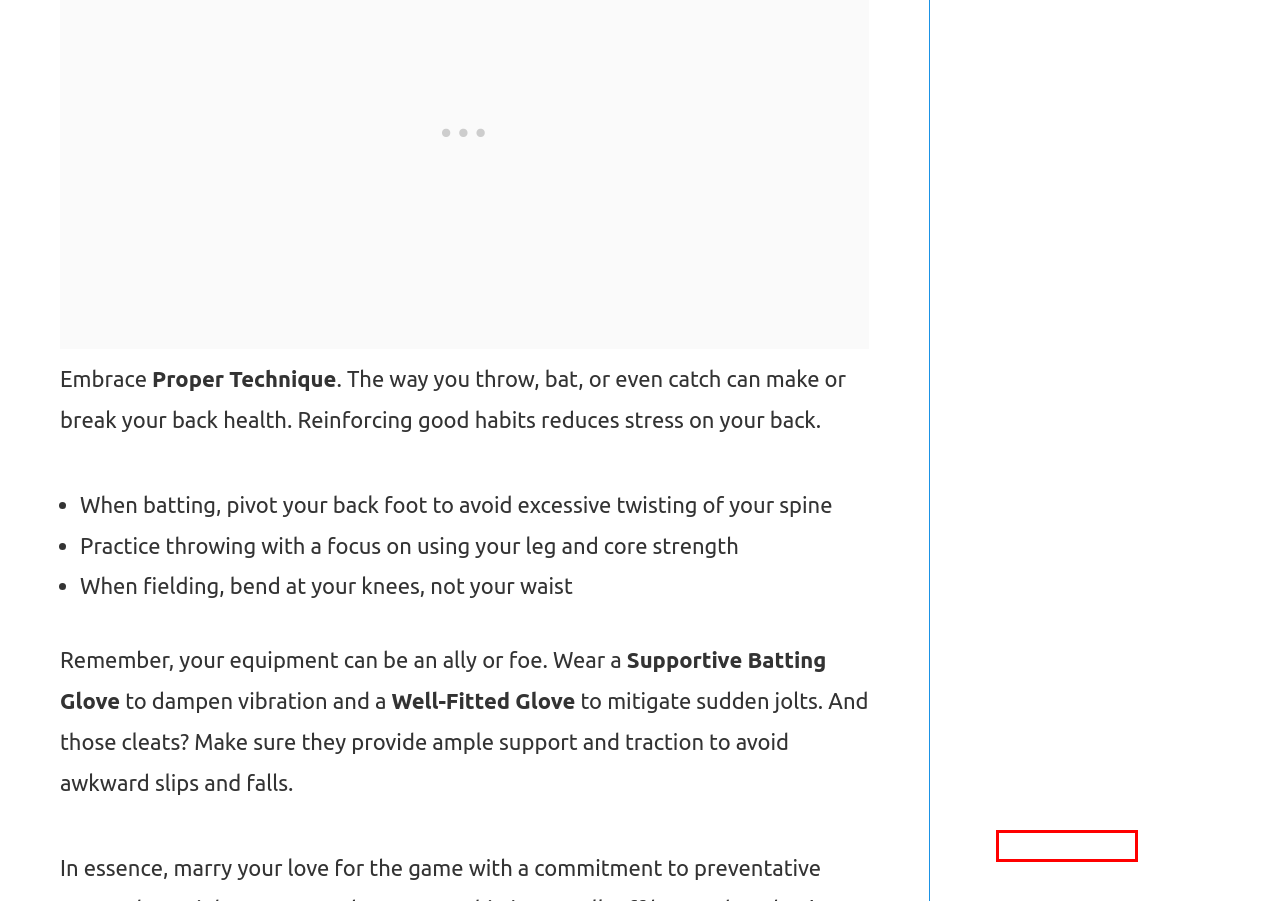You are given a webpage screenshot where a red bounding box highlights an element. Determine the most fitting webpage description for the new page that loads after clicking the element within the red bounding box. Here are the candidates:
A. How To Fix Sports Burnout: Reignite Your Athletic Passion
B. Who Is The Best Baseball Player Of All Time?
C. Terms And Conditions
D. About
E. Best Baseball Hats For Women
F. Why Is The Baseball Hall Of Fame In Cooperstown?
G. Privacy Policy
H. Where To Buy Baseball Field Dirt?

G